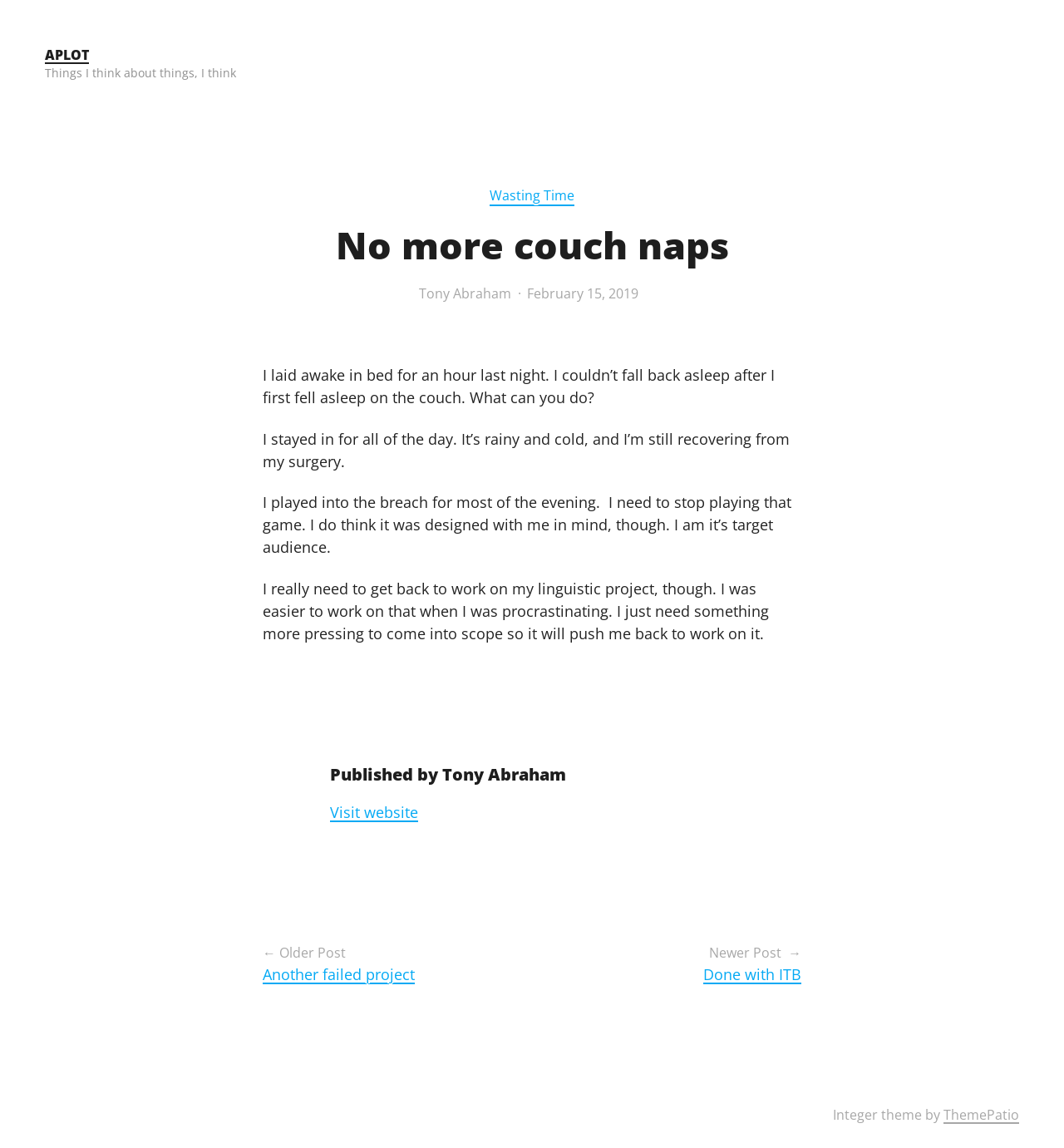What is the date of the post?
Could you give a comprehensive explanation in response to this question?

The date of the post can be found in the article section, where it says 'February 15, 2019'.